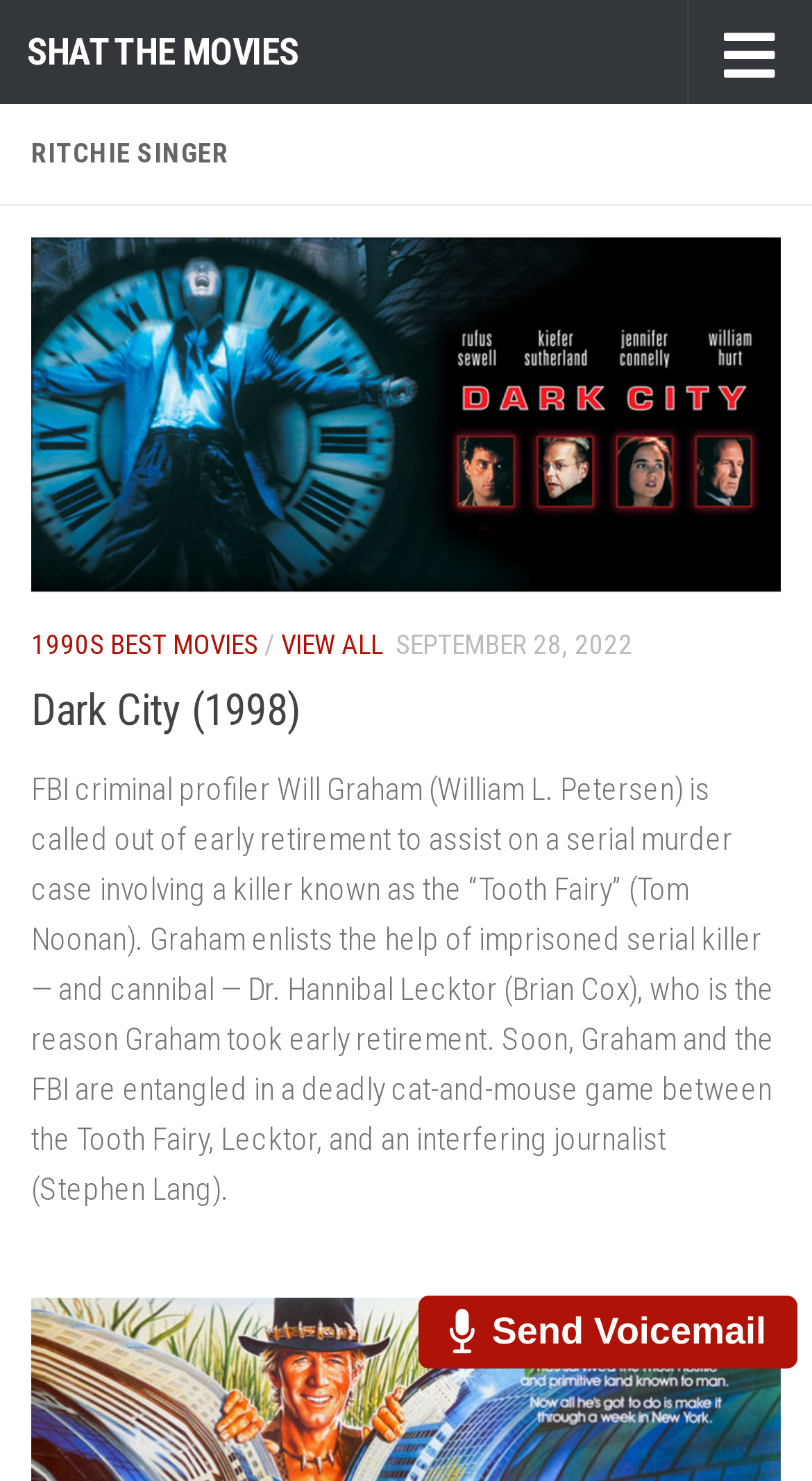Please provide a comprehensive answer to the question below using the information from the image: What is the title of the movie being reviewed?

I found the answer by looking at the heading element with the text 'Dark City (1998)' which is a child of the article element. This suggests that it is the title of the movie being reviewed.